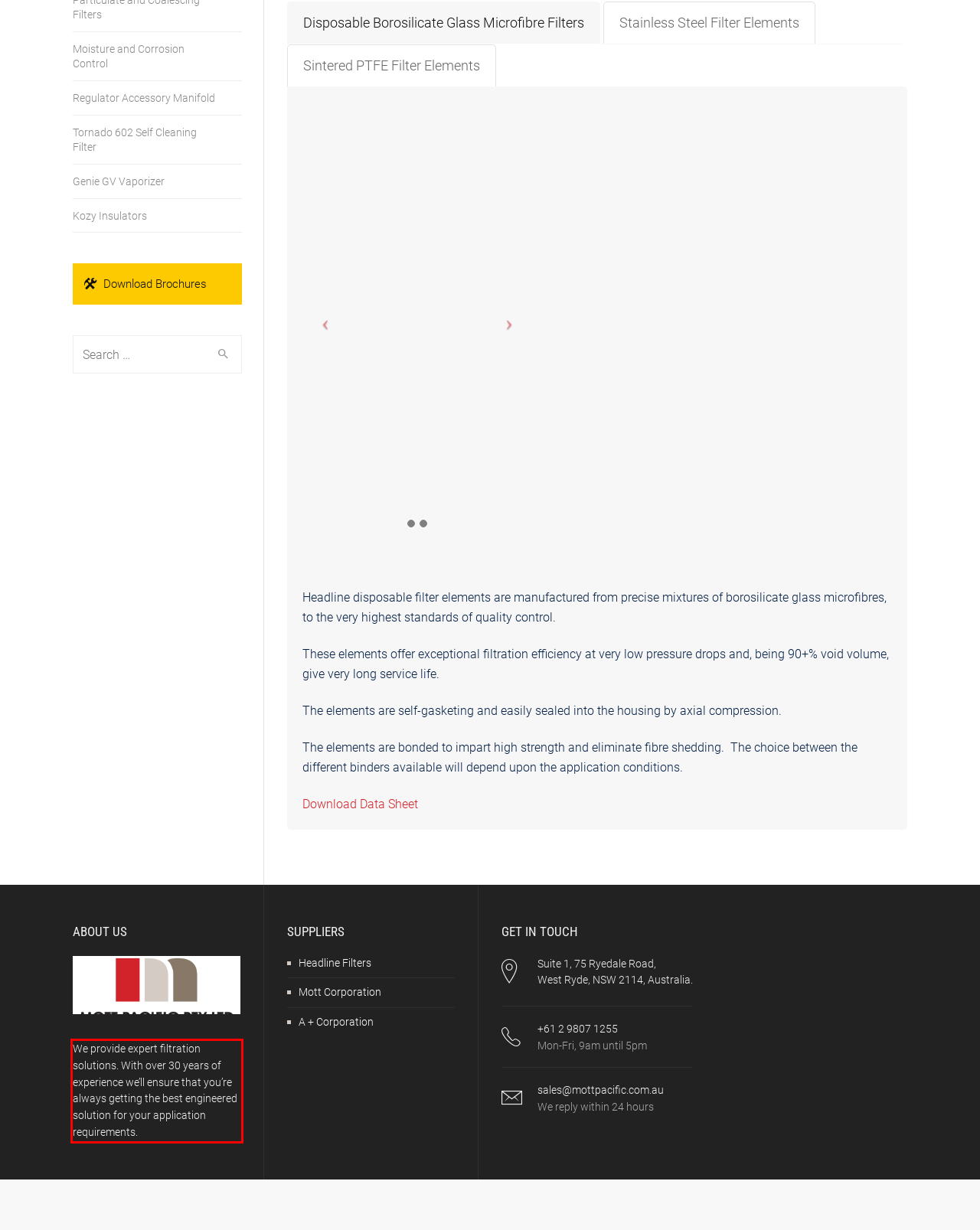Examine the screenshot of the webpage, locate the red bounding box, and generate the text contained within it.

We provide expert filtration solutions. With over 30 years of experience we’ll ensure that you’re always getting the best engineered solution for your application requirements.